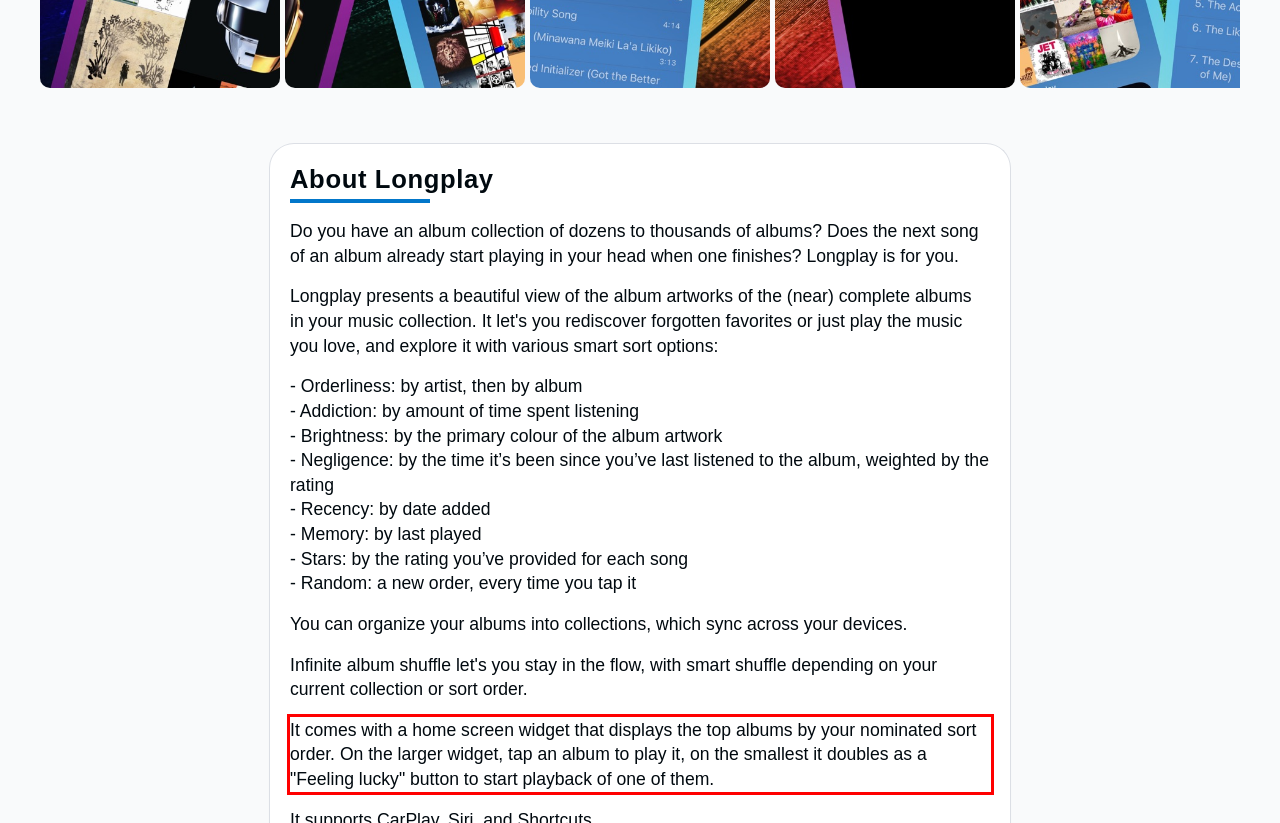Analyze the screenshot of the webpage and extract the text from the UI element that is inside the red bounding box.

It comes with a home screen widget that displays the top albums by your nominated sort order. On the larger widget, tap an album to play it, on the smallest it doubles as a "Feeling lucky" button to start playback of one of them.